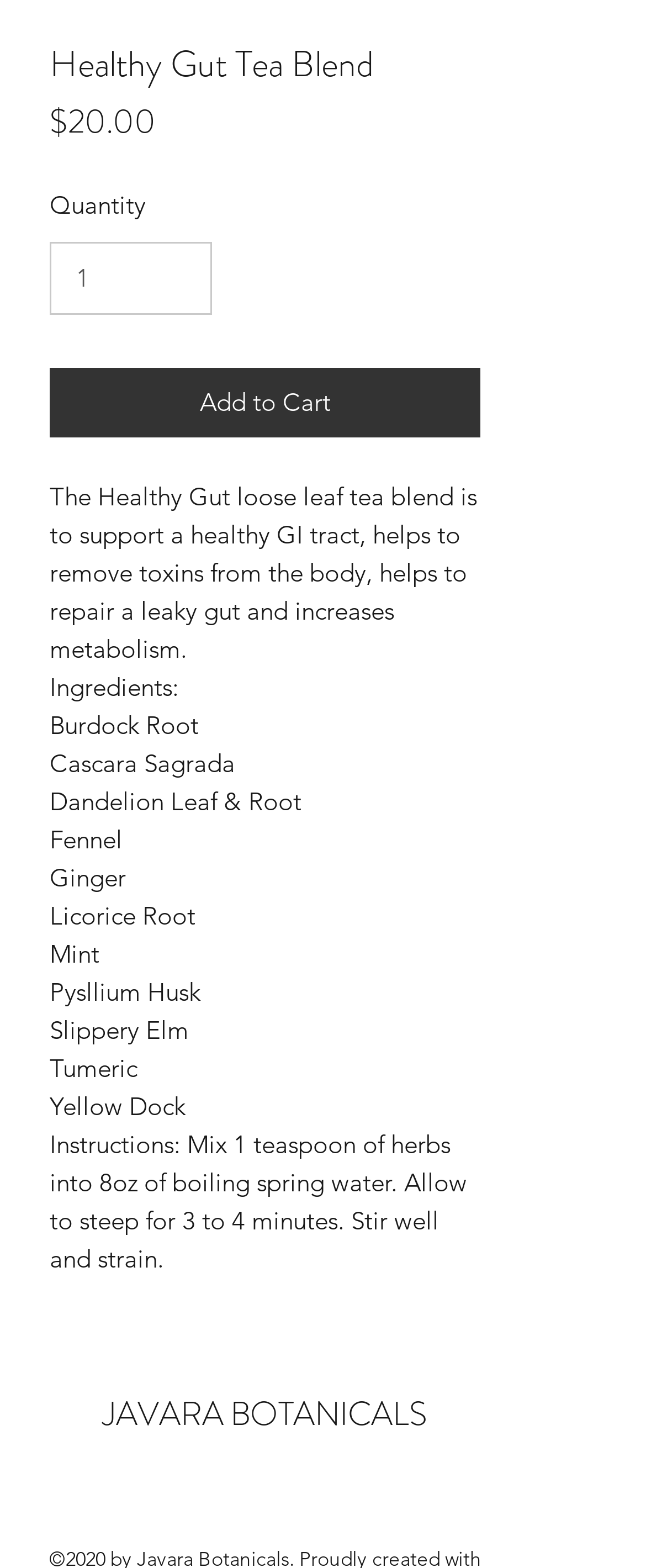What is the purpose of the Healthy Gut Tea Blend? Analyze the screenshot and reply with just one word or a short phrase.

Support a healthy GI tract